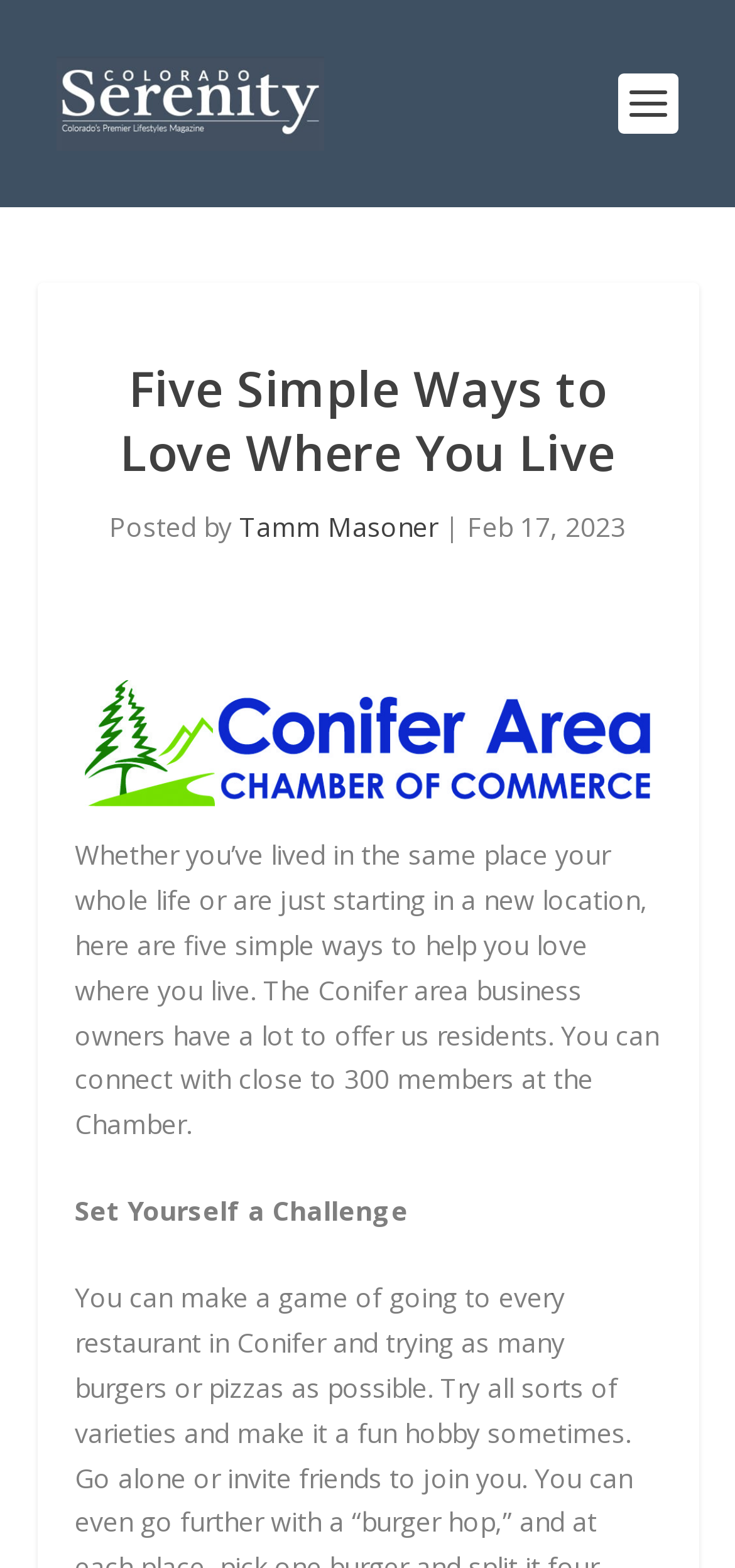Provide a brief response to the question below using a single word or phrase: 
Who wrote the article?

Tamm Masoner